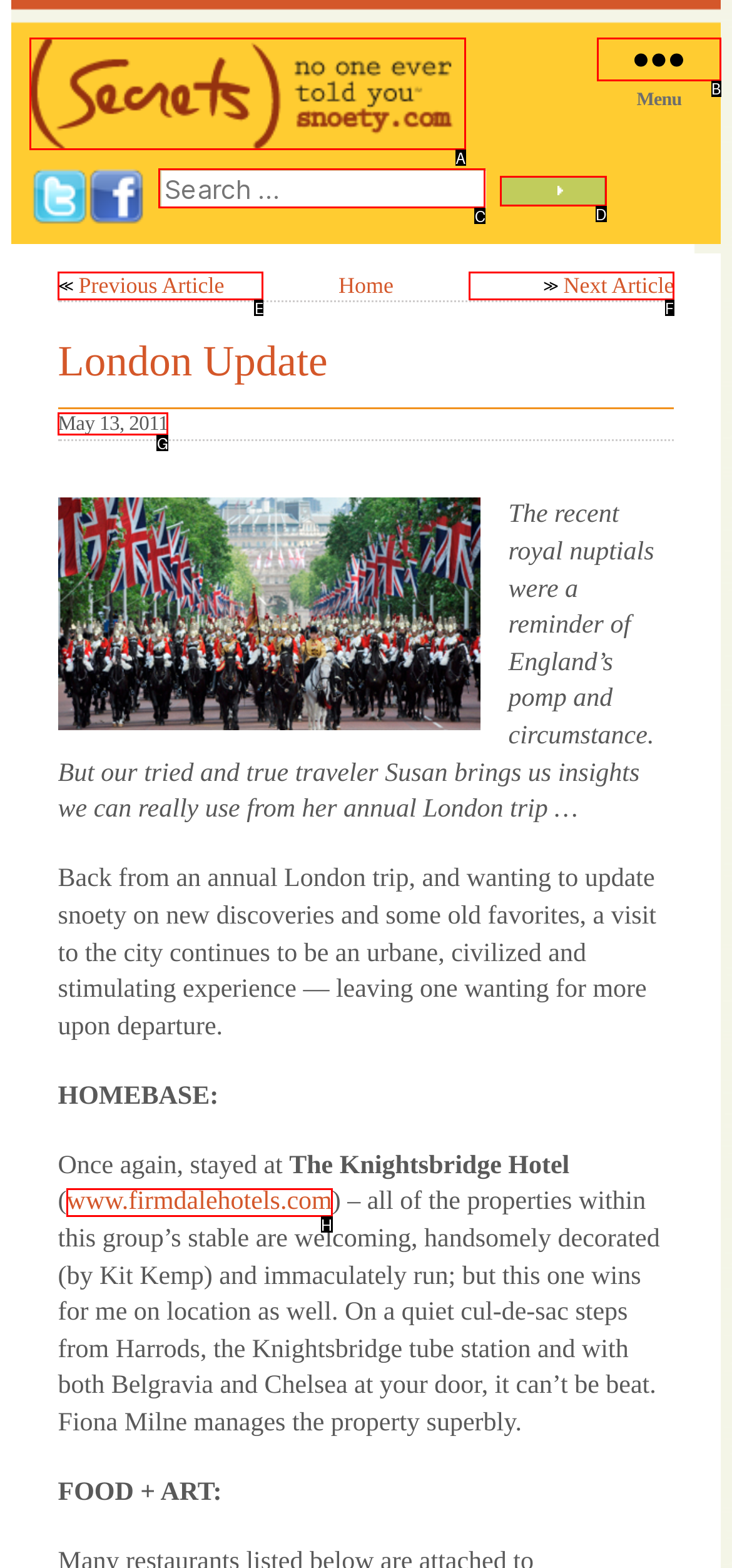Which HTML element should be clicked to perform the following task: Visit the website of Firmdale Hotels
Reply with the letter of the appropriate option.

H